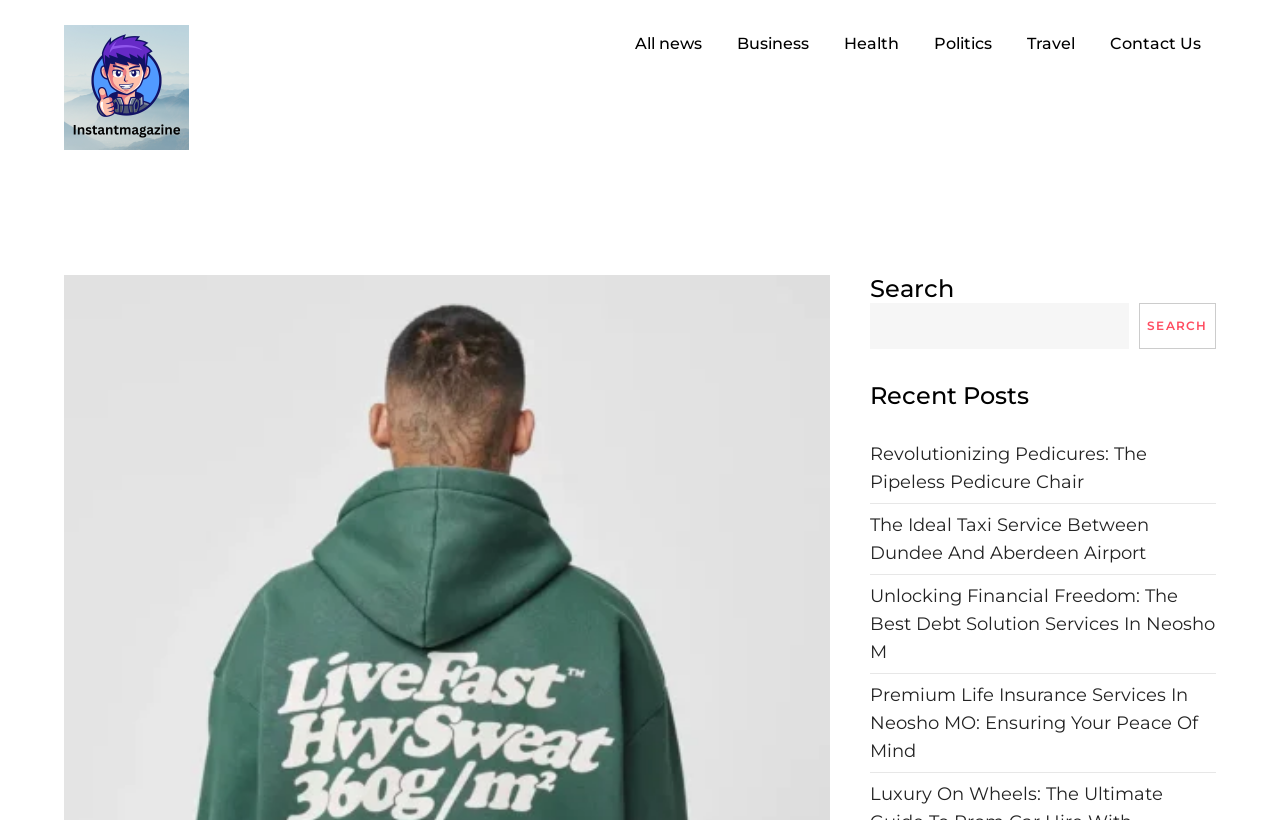Explain the features and main sections of the webpage comprehensively.

The webpage is an online magazine called "Instantmagazine" that features news articles and a search function. At the top left corner, there is a square logo of Instantmagazine, which is also a link. Next to the logo, there is a link to the magazine's homepage. 

On the top navigation bar, there are links to different news categories, including "All news", "Business", "Health", "Politics", and "Travel", arranged from left to right. At the far right of the navigation bar, there is a "Contact Us" link.

Below the navigation bar, there is a search function that spans across the top half of the page. The search function consists of a text box, a "Search" button, and a "SEARCH" label. 

Under the search function, there is a heading that reads "Recent Posts". Below the heading, there are four news article links, each with a descriptive title. The articles are arranged vertically, with the most recent one at the top. The titles of the articles include "Revolutionizing Pedicures: The Pipeless Pedicure Chair", "The Ideal Taxi Service Between Dundee And Aberdeen Airport", "Unlocking Financial Freedom: The Best Debt Solution Services In Neosho M", and "Premium Life Insurance Services In Neosho MO: Ensuring Your Peace Of Mind".